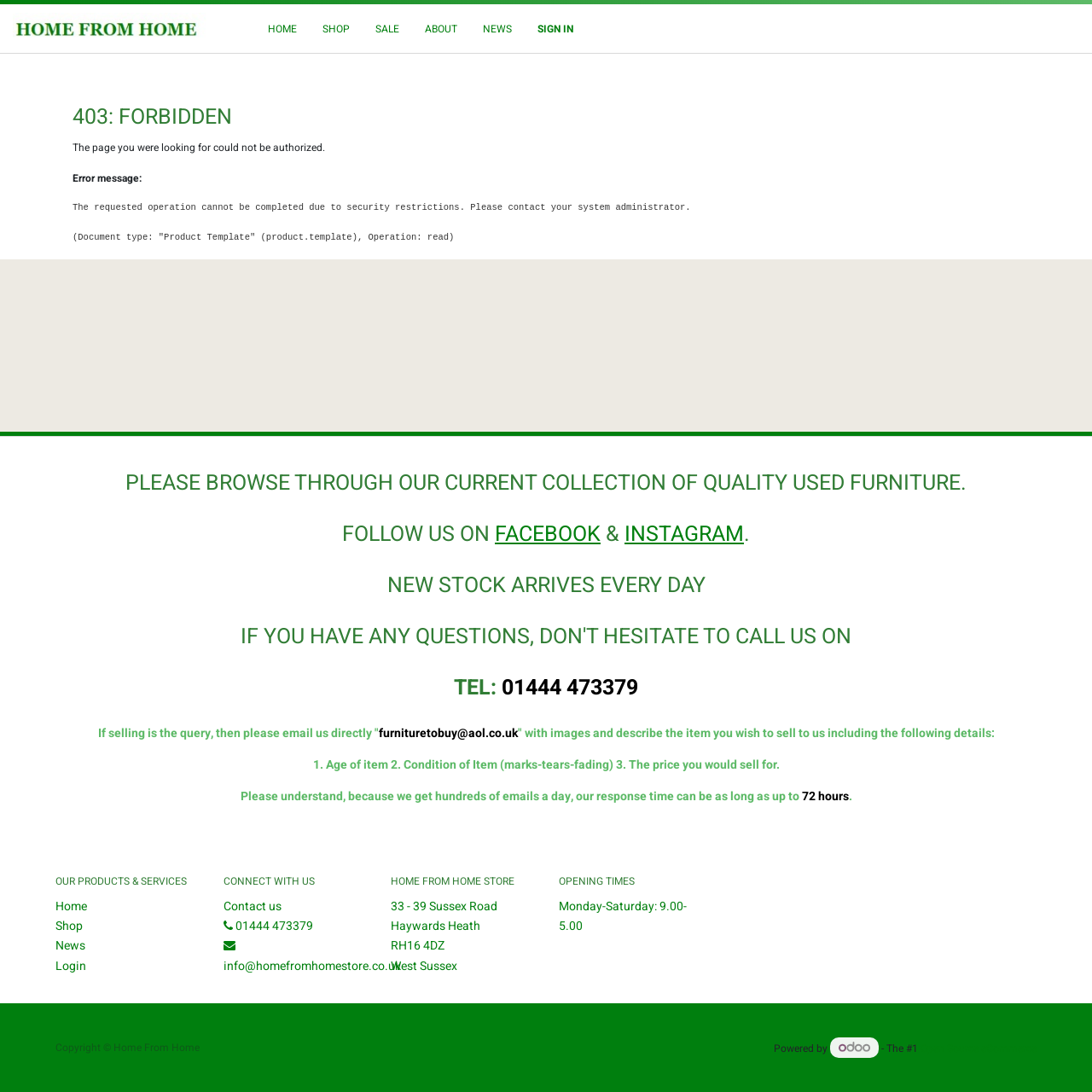Determine the coordinates of the bounding box that should be clicked to complete the instruction: "Click the logo of Home From Home". The coordinates should be represented by four float numbers between 0 and 1: [left, top, right, bottom].

[0.012, 0.012, 0.233, 0.041]